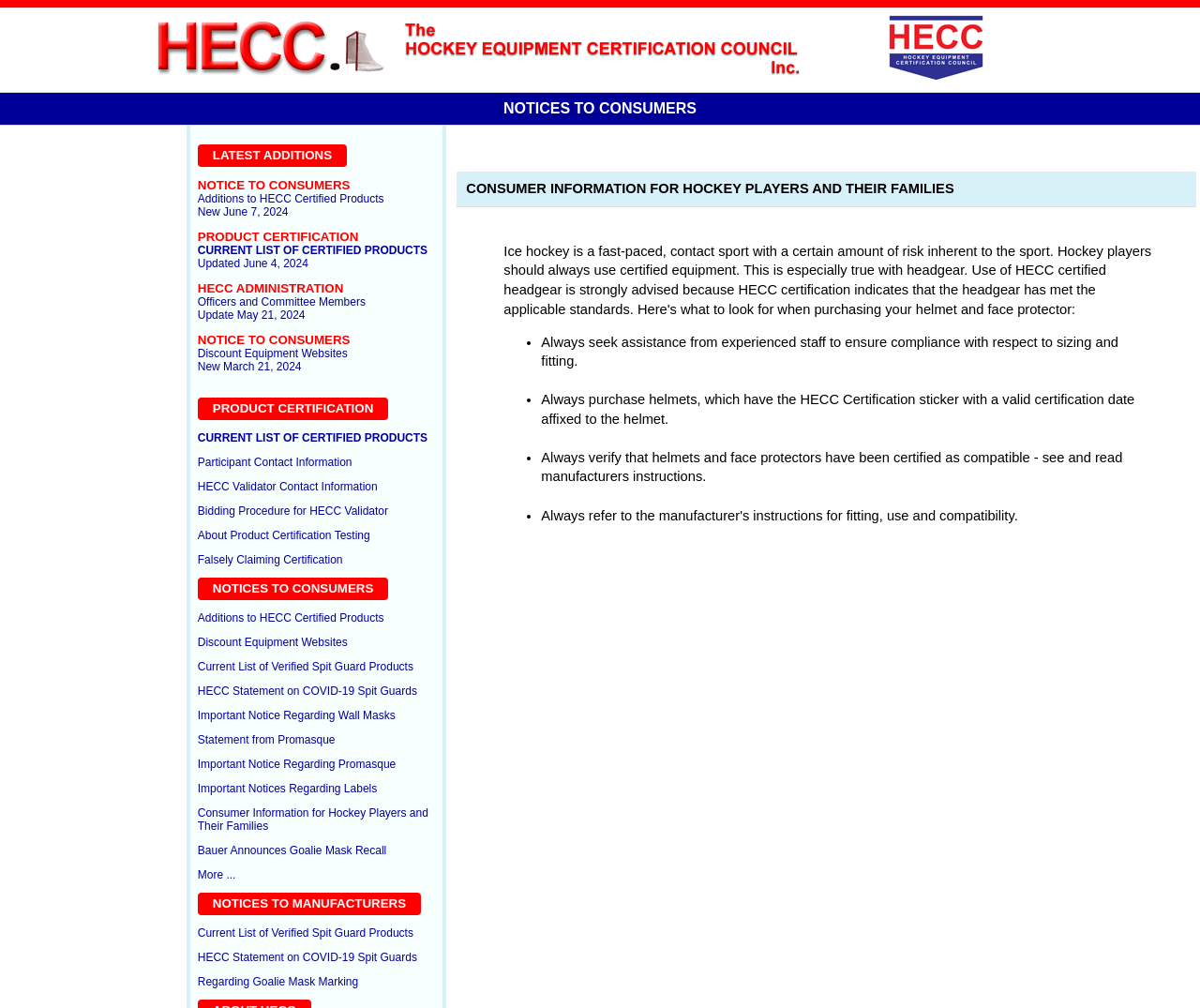With reference to the image, please provide a detailed answer to the following question: What is the topic of the first link?

The first link is located in the table with the title 'NOTICES TO CONSUMERS' and its text is 'Additions to HECC Certified Products New June 7, 2024', which suggests that the topic of the link is related to additions to certified products.